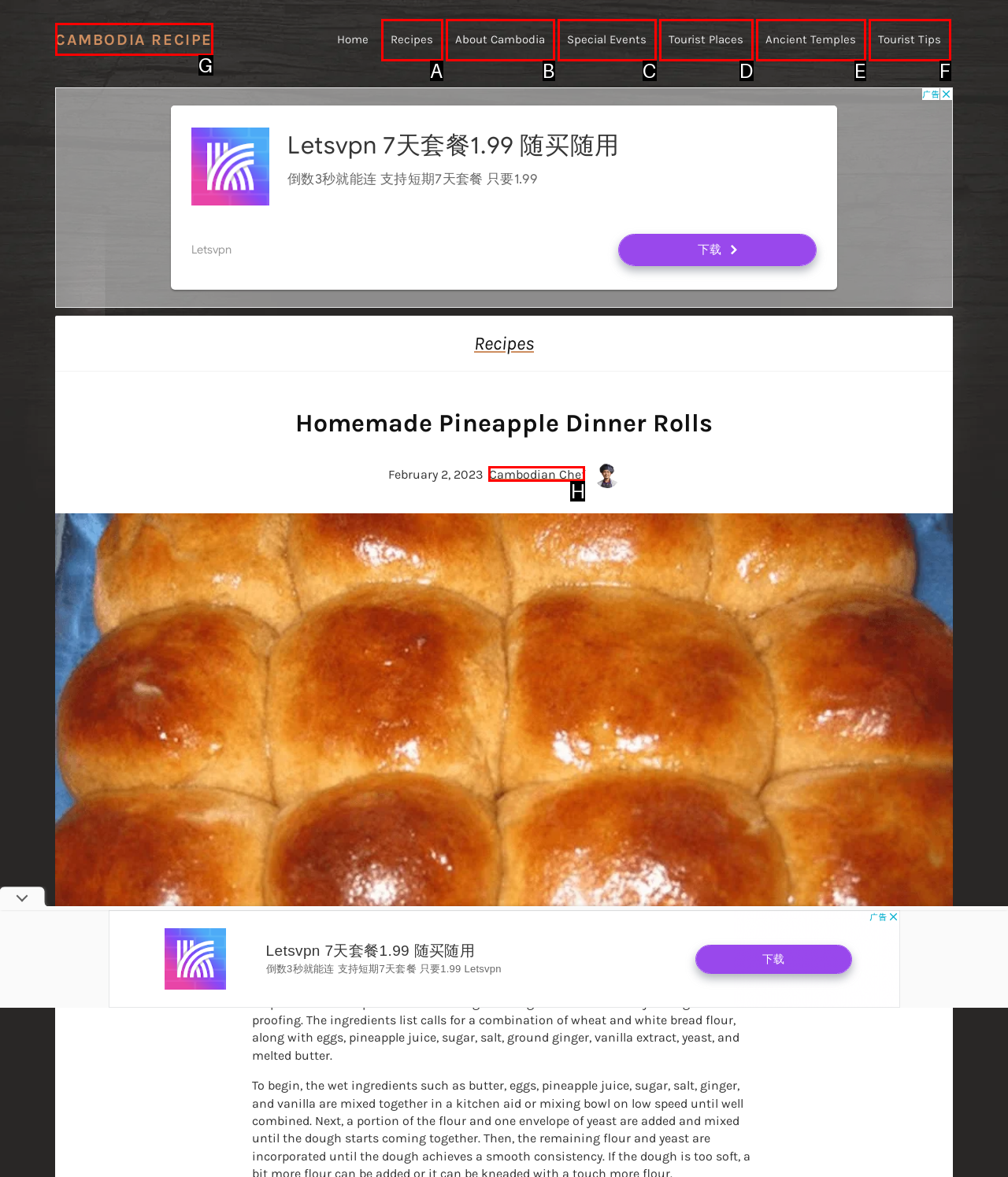From the given options, indicate the letter that corresponds to the action needed to complete this task: Click on the 'CAMBODIA RECIPE' link. Respond with only the letter.

G